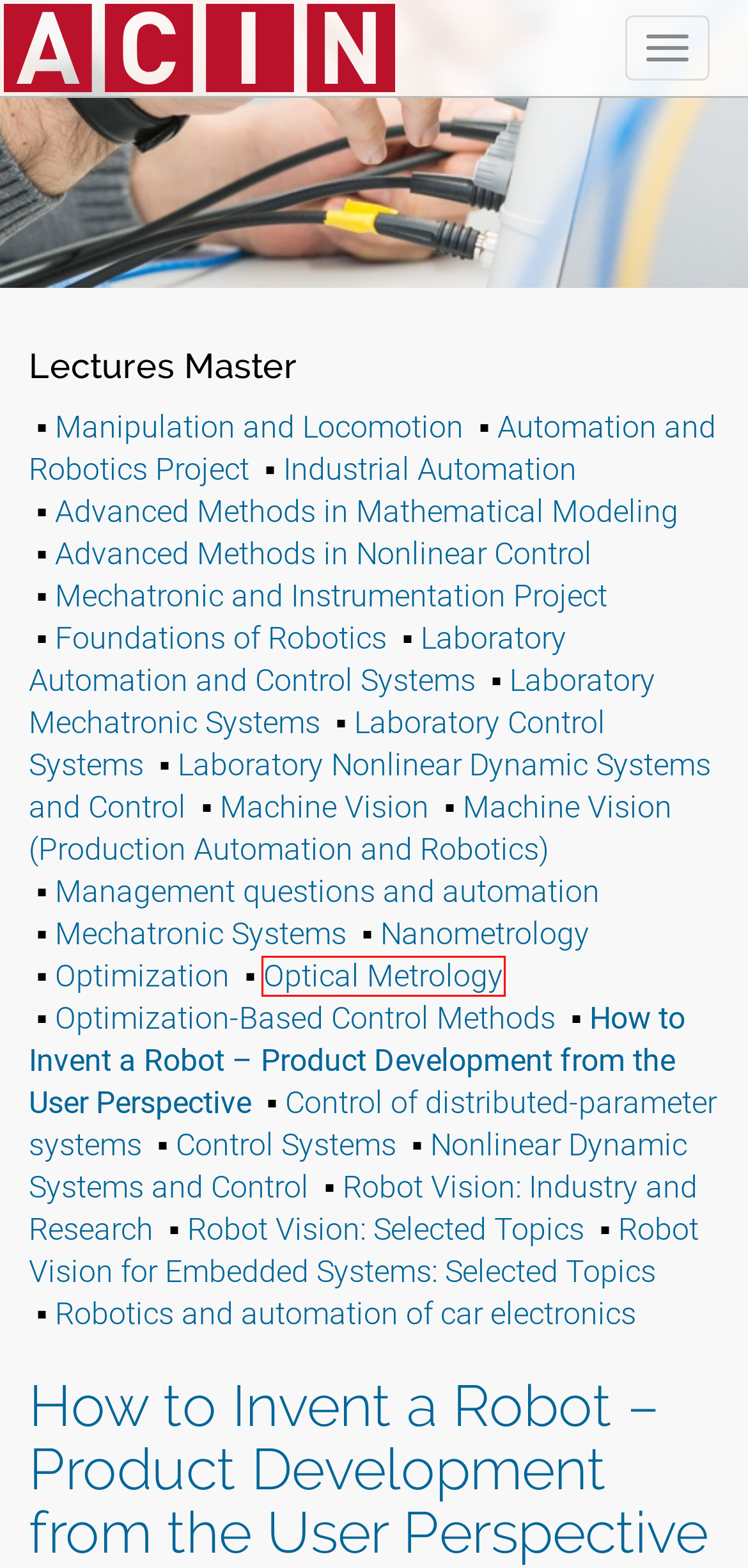You are given a screenshot of a webpage with a red rectangle bounding box around a UI element. Select the webpage description that best matches the new webpage after clicking the element in the bounding box. Here are the candidates:
A. Advanced Methods in Mathematical Modeling – Automation & Control Institute
B. Robotics and automation of car electronics – Automation & Control Institute
C. Industrial Automation – Automation & Control Institute
D. Robot Vision: Selected Topics – Automation & Control Institute
E. Optical Metrology – Automation & Control Institute
F. Mechatronic Systems – Automation & Control Institute
G. Nonlinear Dynamic Systems and Control – Automation & Control Institute
H. Laboratory Nonlinear Dynamic Systems and Control – Automation & Control Institute

E